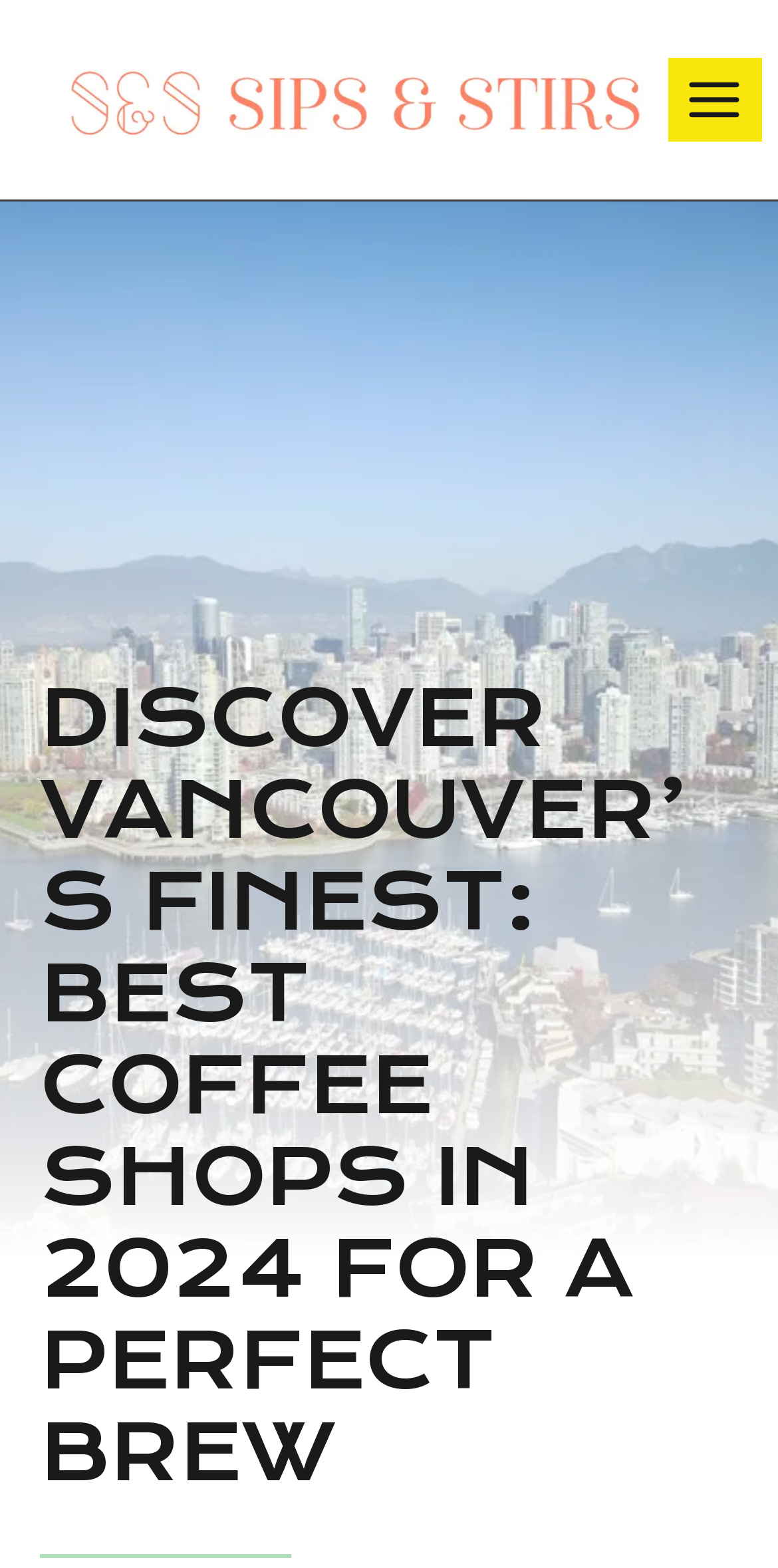Provide a brief response to the question below using a single word or phrase: 
What is the main topic of the page?

Best Coffee Shops in 2024